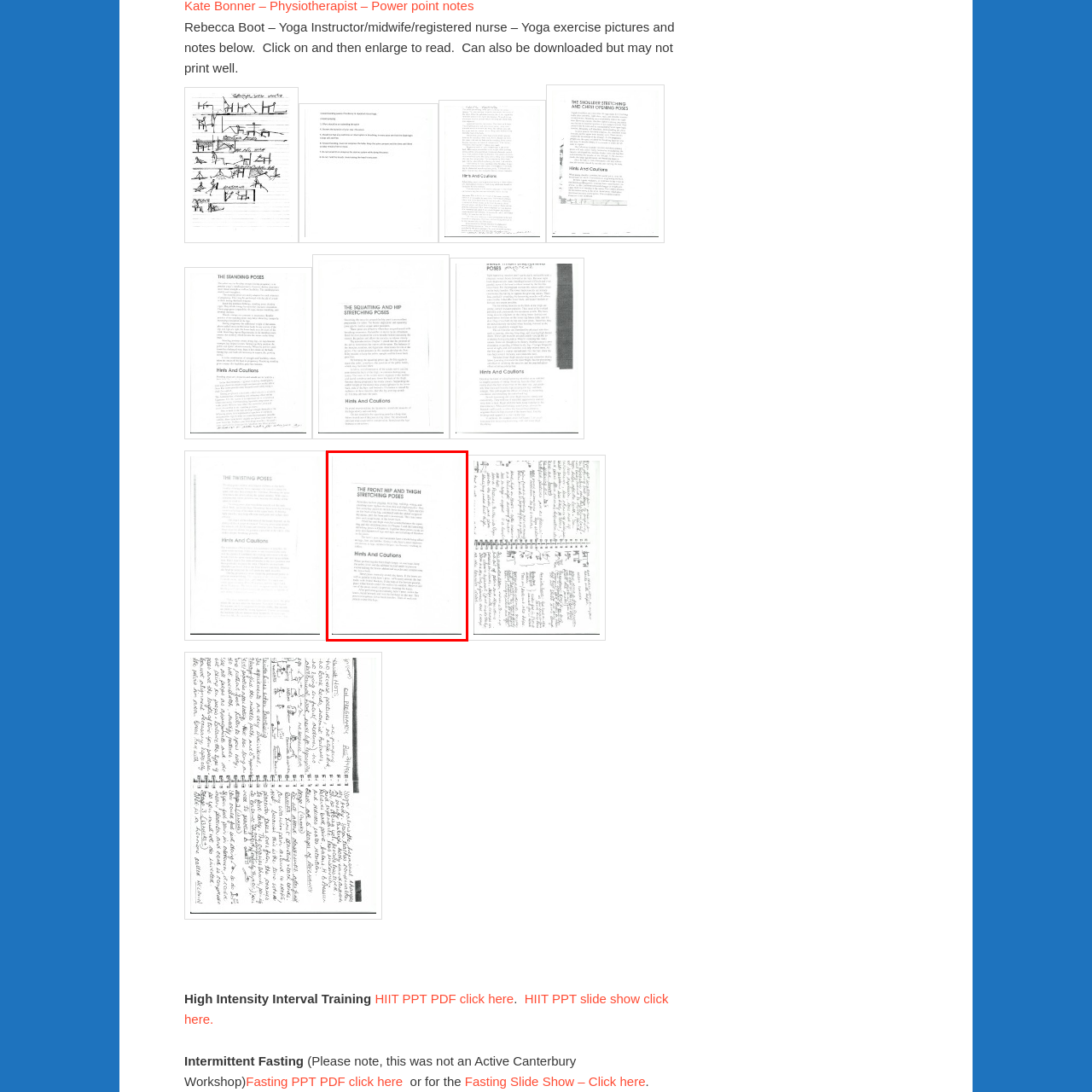Is the document part of a larger collection?
Look closely at the image highlighted by the red bounding box and give a comprehensive answer to the question.

The document appears to be part of a larger collection that likely includes additional informative materials related to yoga and exercise, suggesting that it is not a standalone resource but rather one component of a more comprehensive collection.